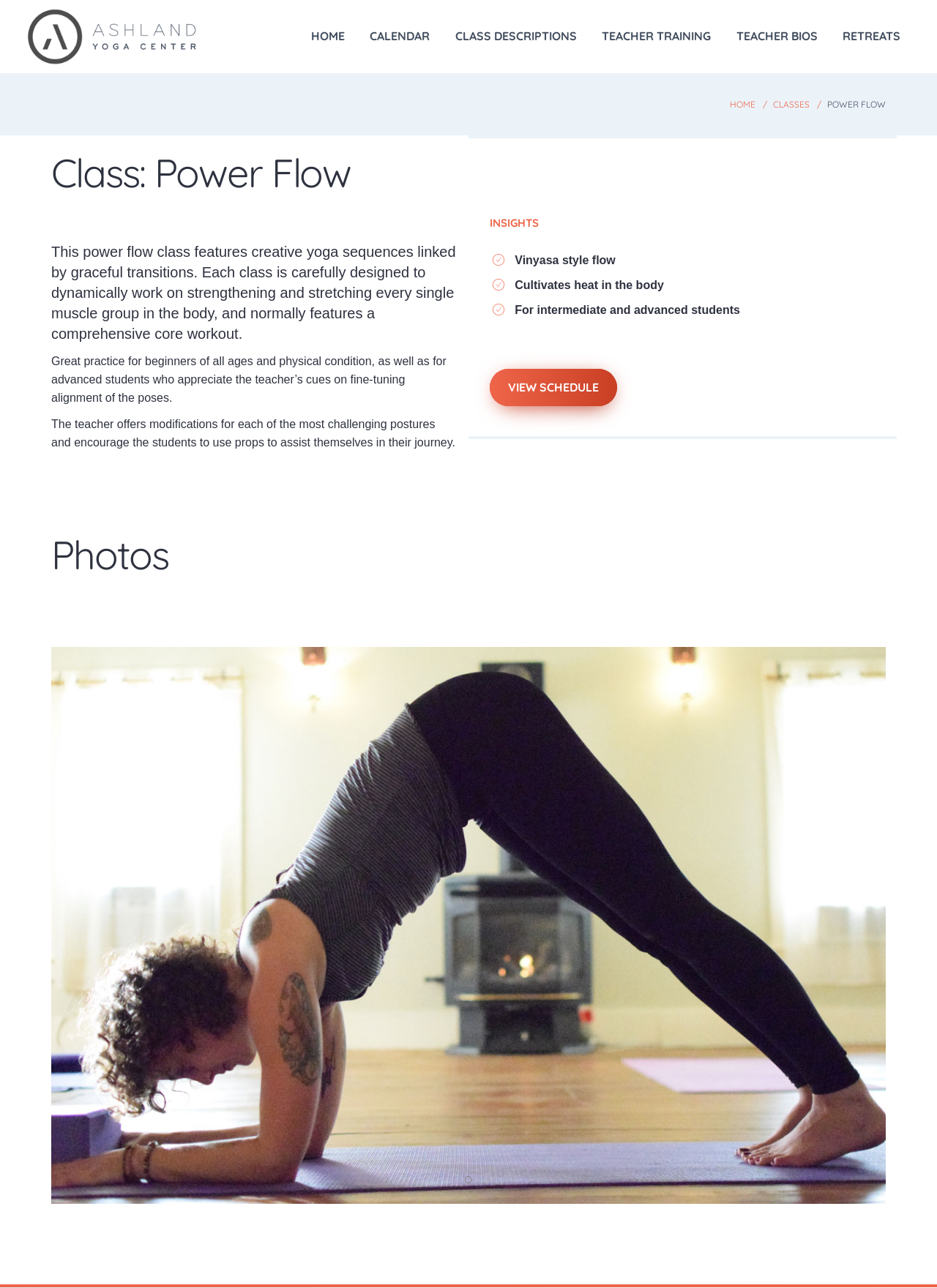Identify the bounding box coordinates of the region that should be clicked to execute the following instruction: "view class descriptions".

[0.486, 0.017, 0.615, 0.039]